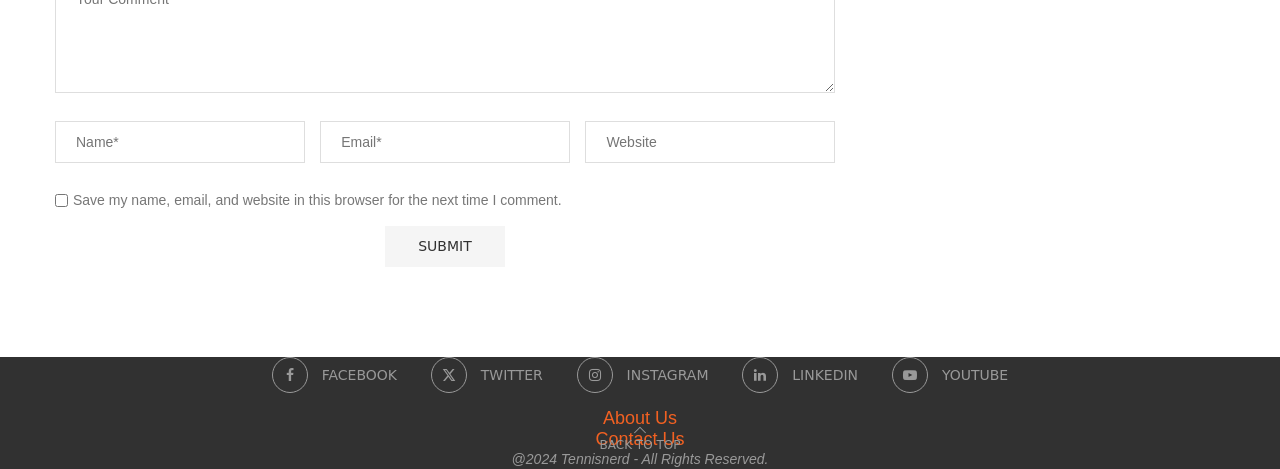Given the element description "Facebook" in the screenshot, predict the bounding box coordinates of that UI element.

[0.212, 0.76, 0.31, 0.837]